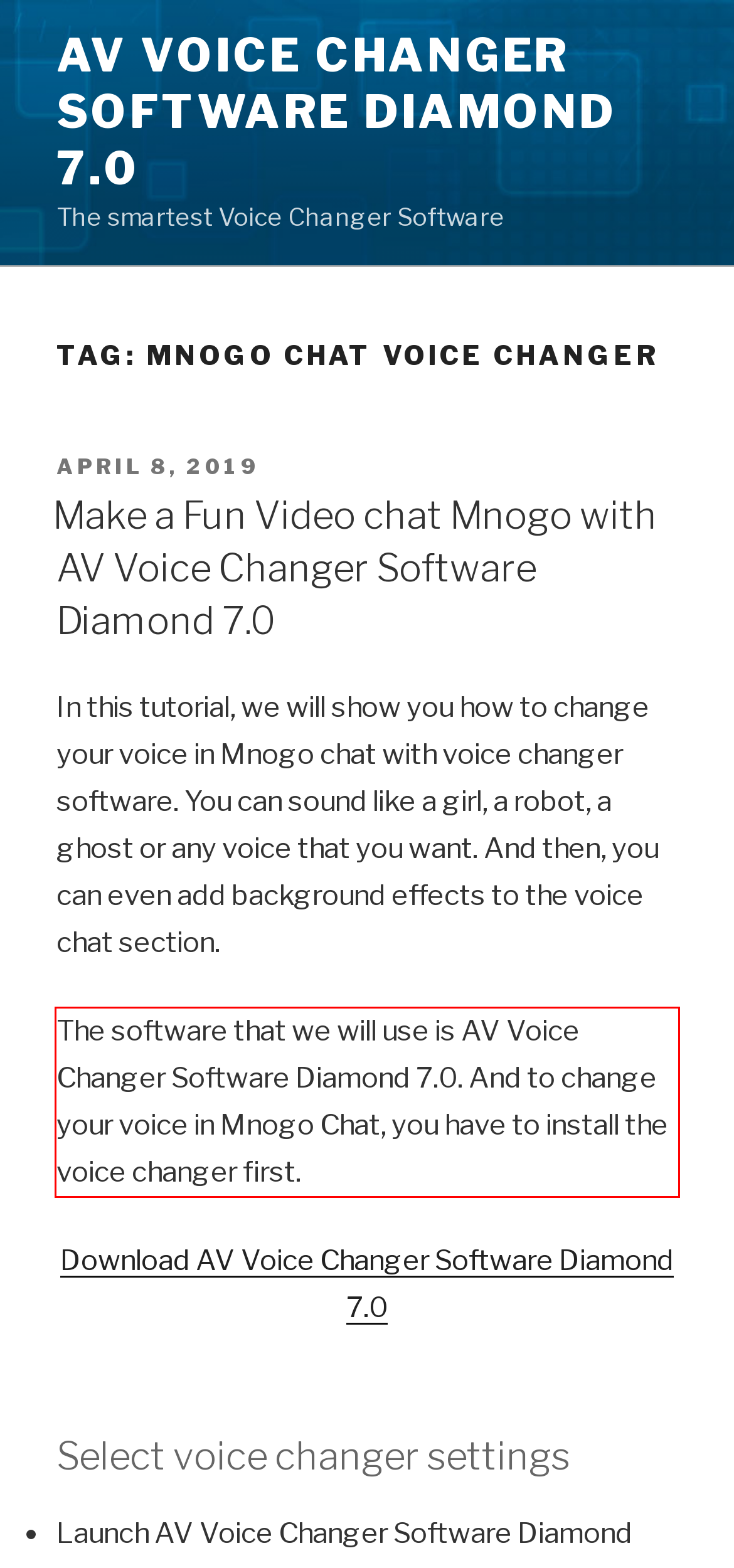Identify and transcribe the text content enclosed by the red bounding box in the given screenshot.

The software that we will use is AV Voice Changer Software Diamond 7.0. And to change your voice in Mnogo Chat, you have to install the voice changer first.